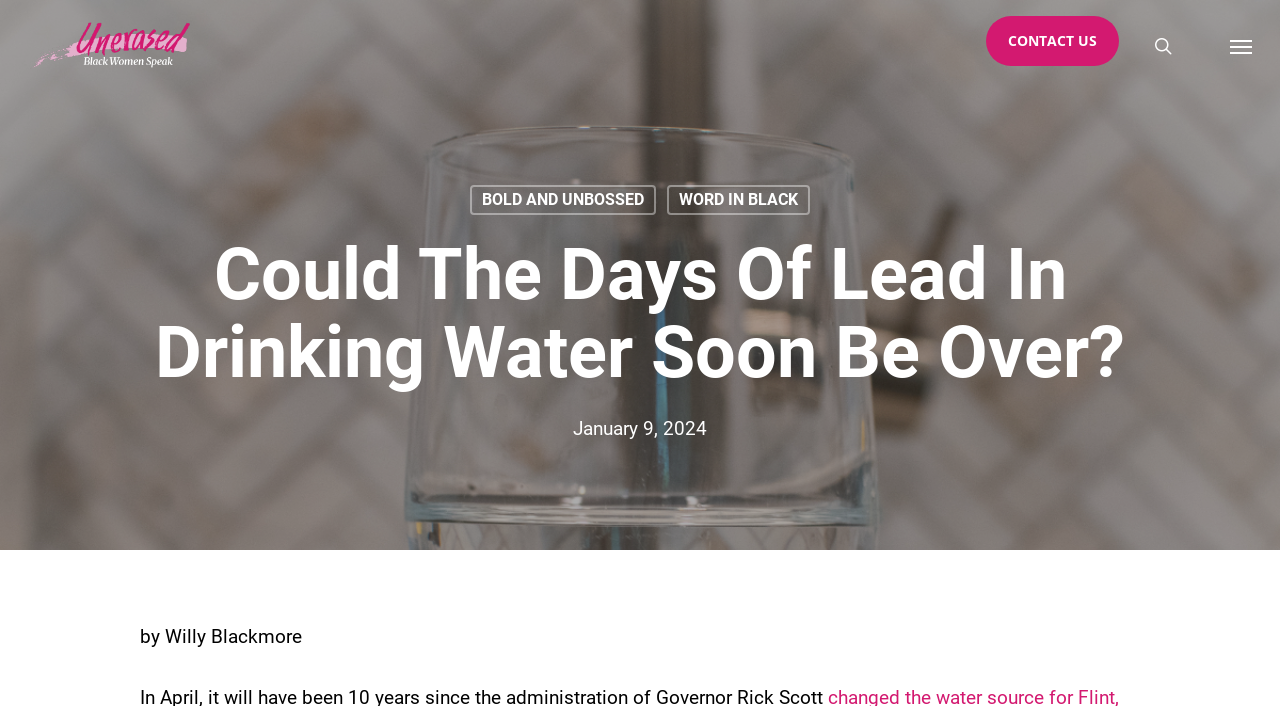What is the topic of the article?
Please provide a single word or phrase based on the screenshot.

Lead in drinking water